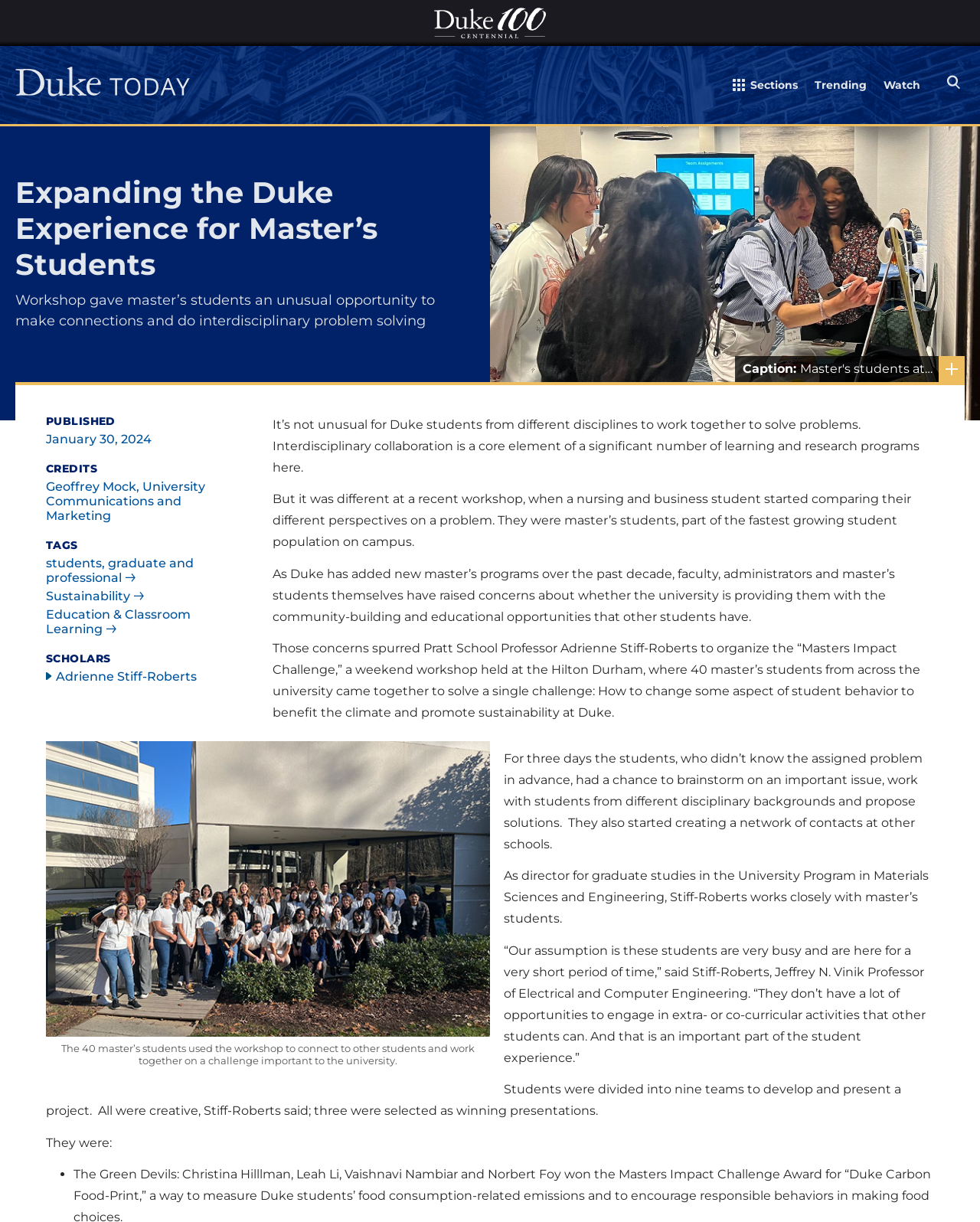Determine the bounding box coordinates for the region that must be clicked to execute the following instruction: "Explore the 'Sustainability' topic".

[0.047, 0.482, 0.149, 0.494]